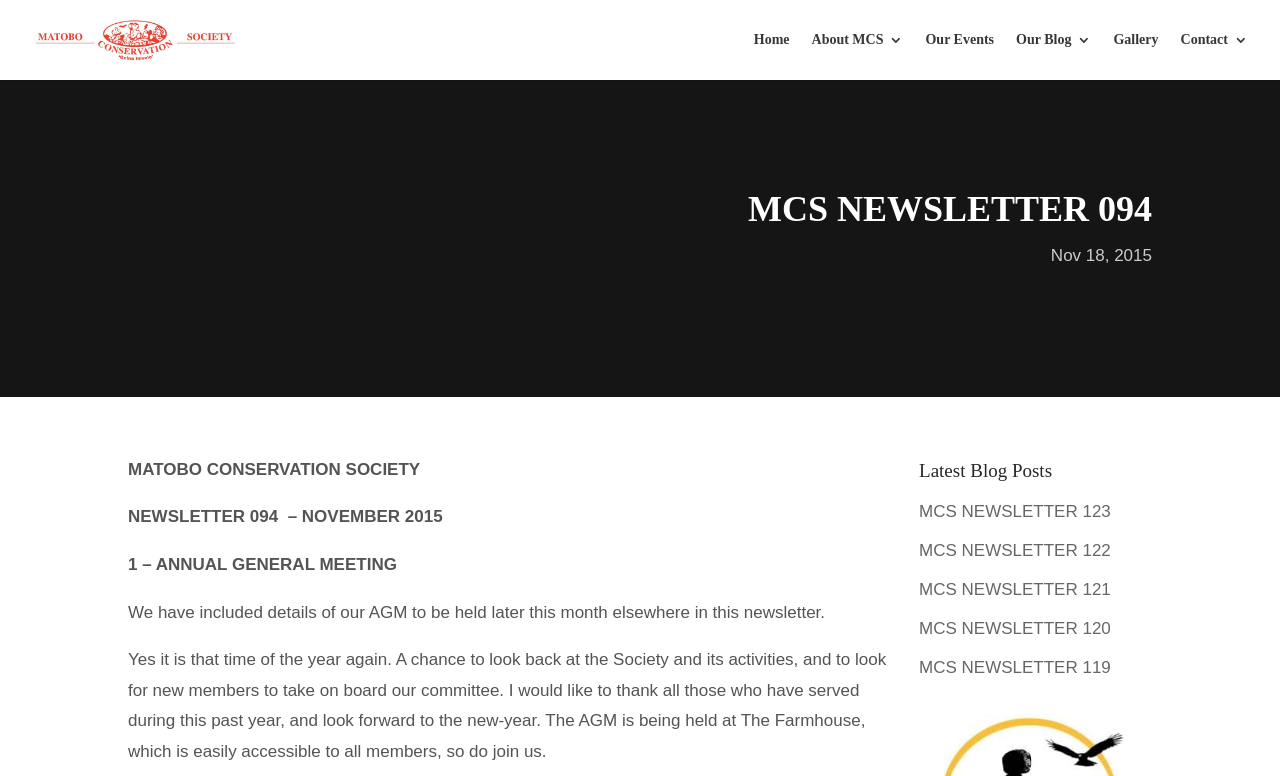Summarize the webpage in an elaborate manner.

The webpage is a newsletter from Matobo Conservation Society, specifically issue 094, dated November 18, 2015. At the top left, there is a link to the organization's website, accompanied by a small image of the Matobo.org logo. 

On the top right, there is a navigation menu with links to different sections of the website, including Home, About MCS 3, Our Events, Our Blog 3, Gallery, and Contact 3. 

Below the navigation menu, there is a prominent heading that reads "MCS NEWSLETTER 094". 

On the left side of the page, there is a section with the organization's name, "MATOBO CONSERVATION SOCIETY", followed by the newsletter's title and date. Below this, there are several paragraphs of text, including an announcement about the Annual General Meeting, which is scheduled to take place later that month. 

On the right side of the page, there is a section with a heading "Latest Blog Posts", which lists five links to previous newsletters, namely MCS NEWSLETTER 123, 122, 121, 120, and 119.